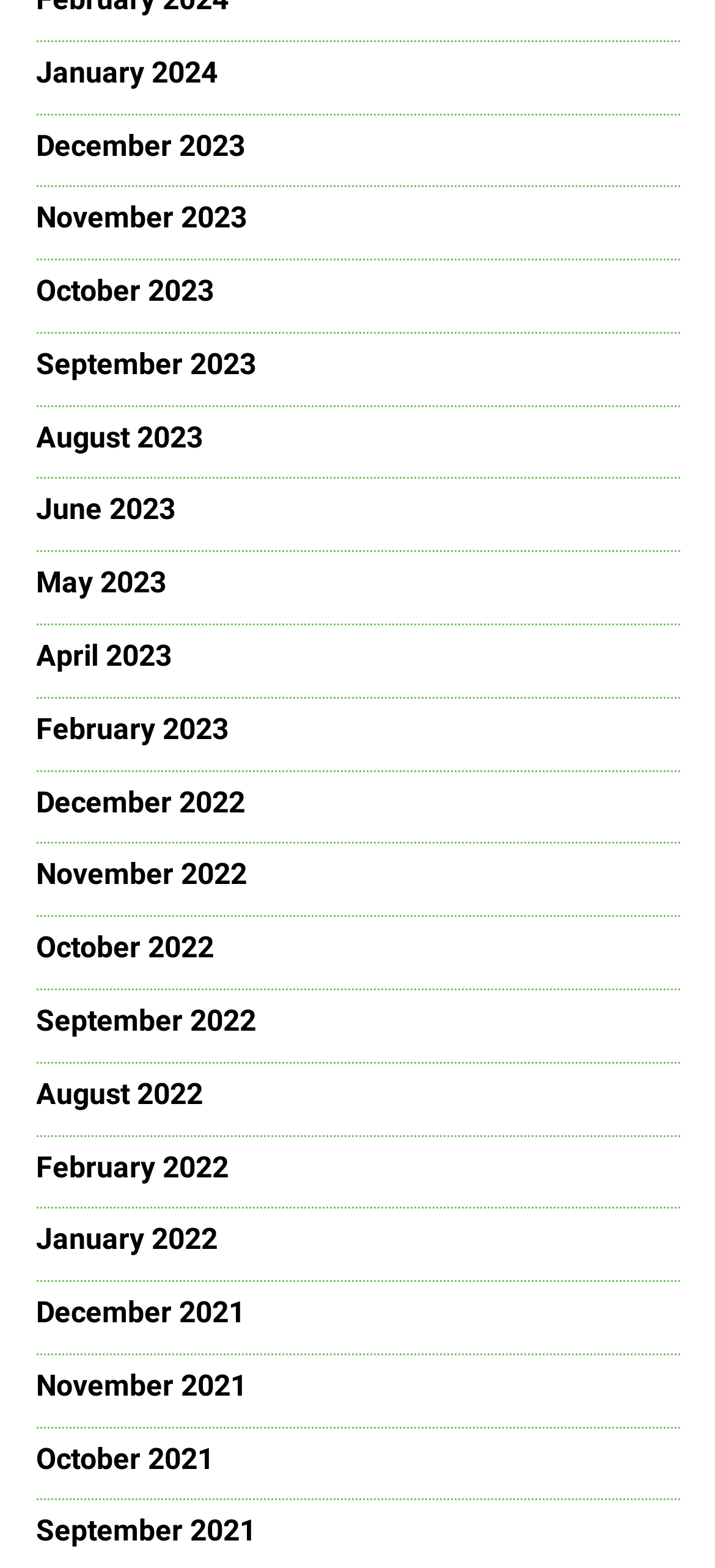What is the earliest month listed?
Using the visual information, respond with a single word or phrase.

September 2021